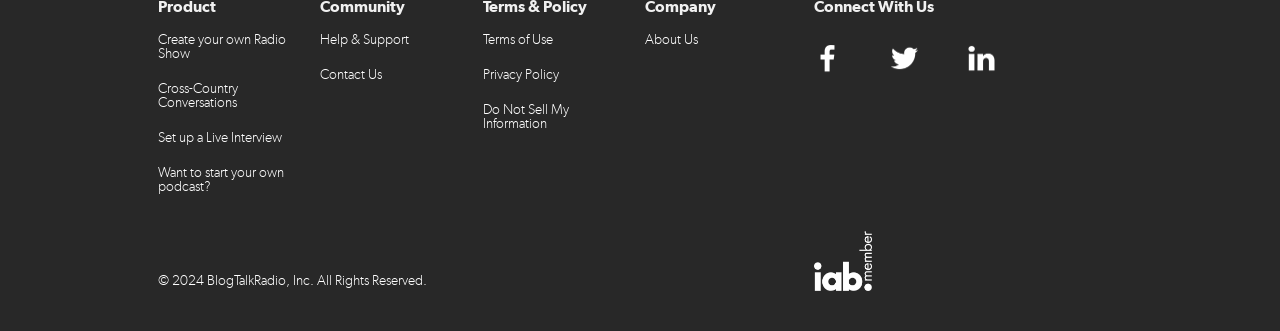Determine the coordinates of the bounding box for the clickable area needed to execute this instruction: "Learn about us".

[0.504, 0.078, 0.62, 0.163]